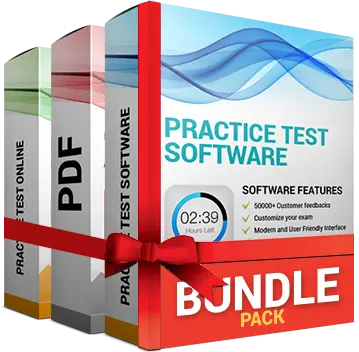Answer the question using only a single word or phrase: 
What is the purpose of the red ribbon?

Signify value and completeness